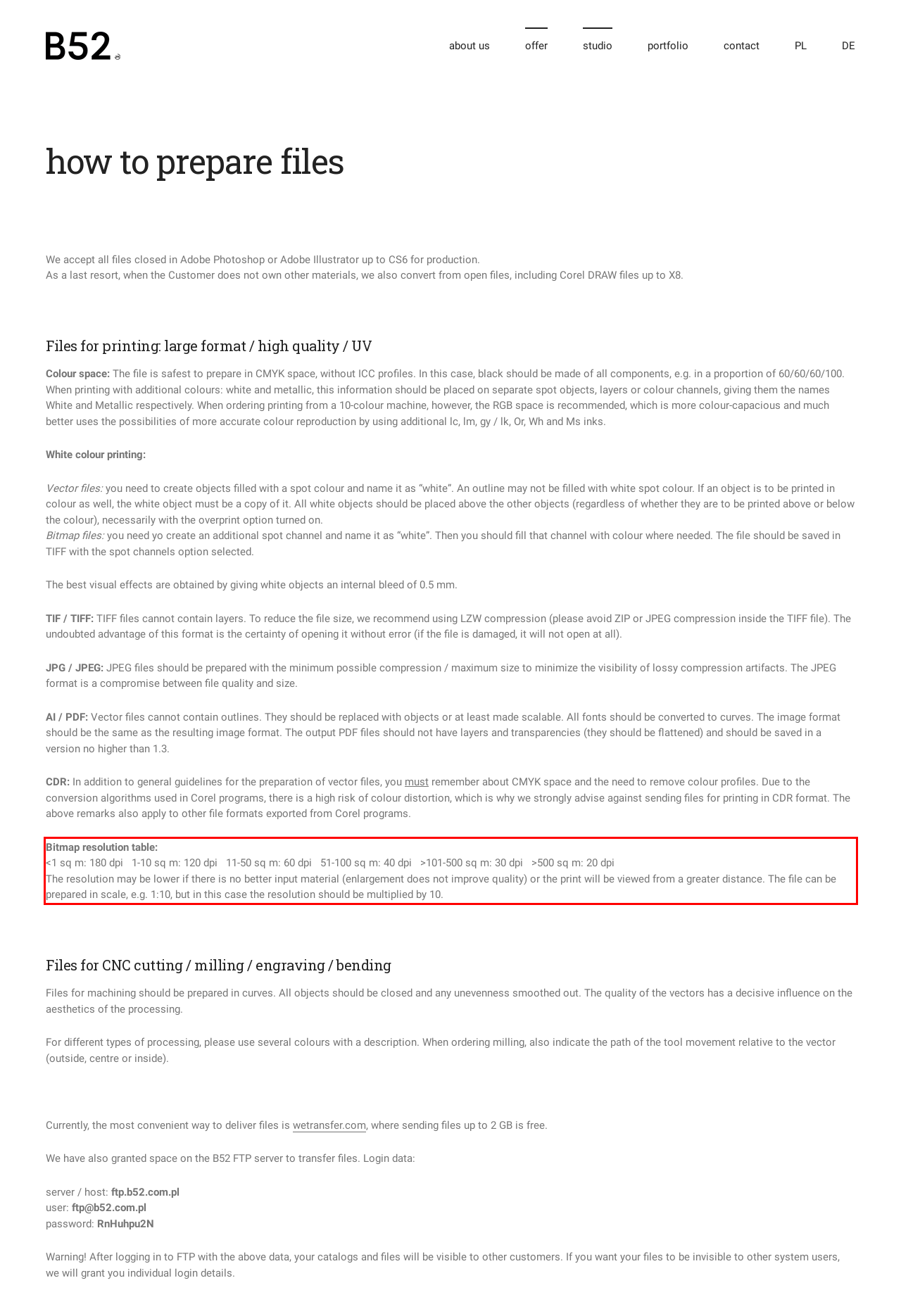Examine the webpage screenshot and use OCR to obtain the text inside the red bounding box.

Bitmap resolution table: <1 sq m: 180 dpi 1-10 sq m: 120 dpi 11-50 sq m: 60 dpi 51-100 sq m: 40 dpi >101-500 sq m: 30 dpi >500 sq m: 20 dpi The resolution may be lower if there is no better input material (enlargement does not improve quality) or the print will be viewed from a greater distance. The file can be prepared in scale, e.g. 1:10, but in this case the resolution should be multiplied by 10.